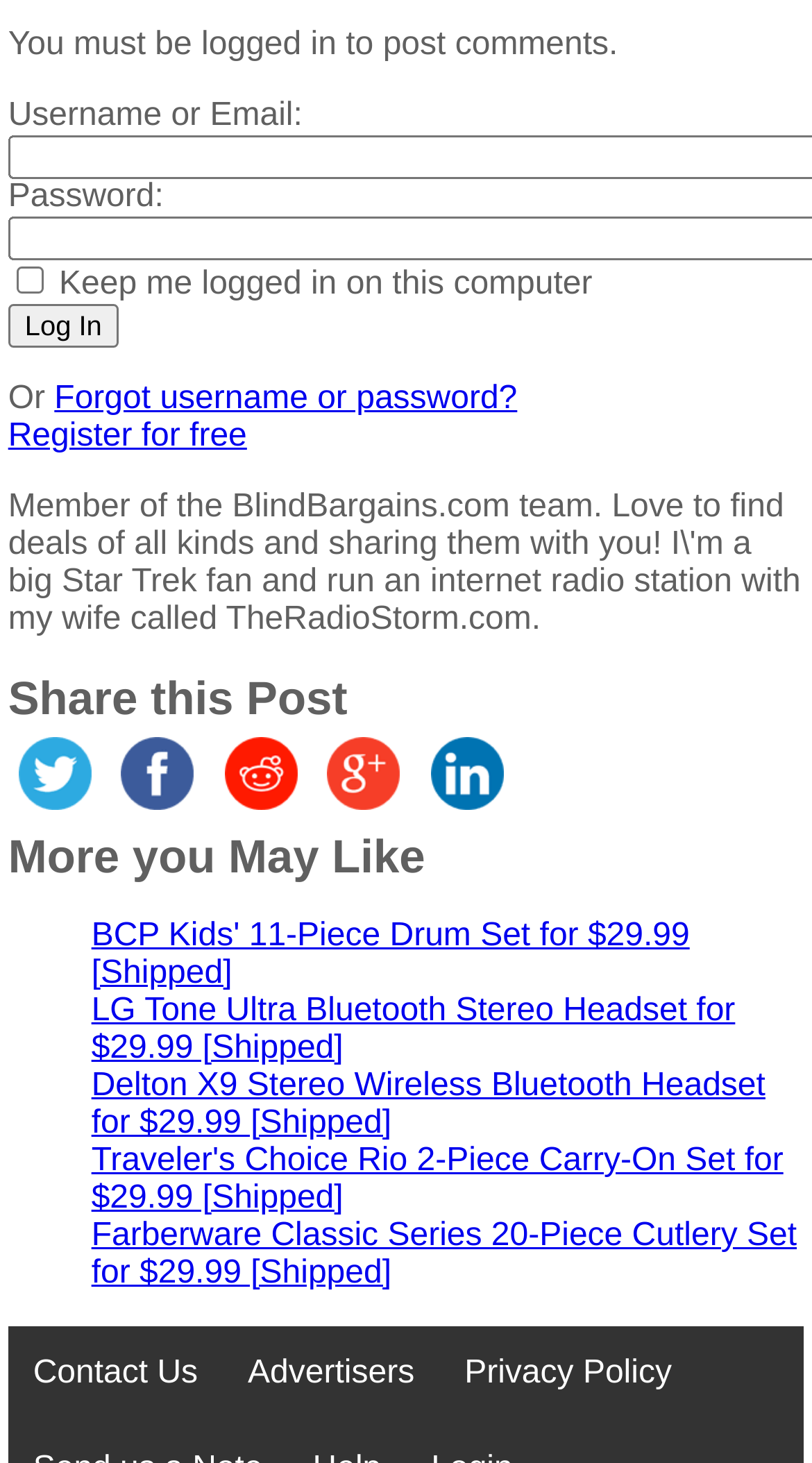Using the details from the image, please elaborate on the following question: How many social media platforms are available for sharing?

The webpage has a section labeled 'Share this Post' with links to Twitter, Facebook, Reddit, Google, and LinkedIn, indicating that there are 5 social media platforms available for sharing.